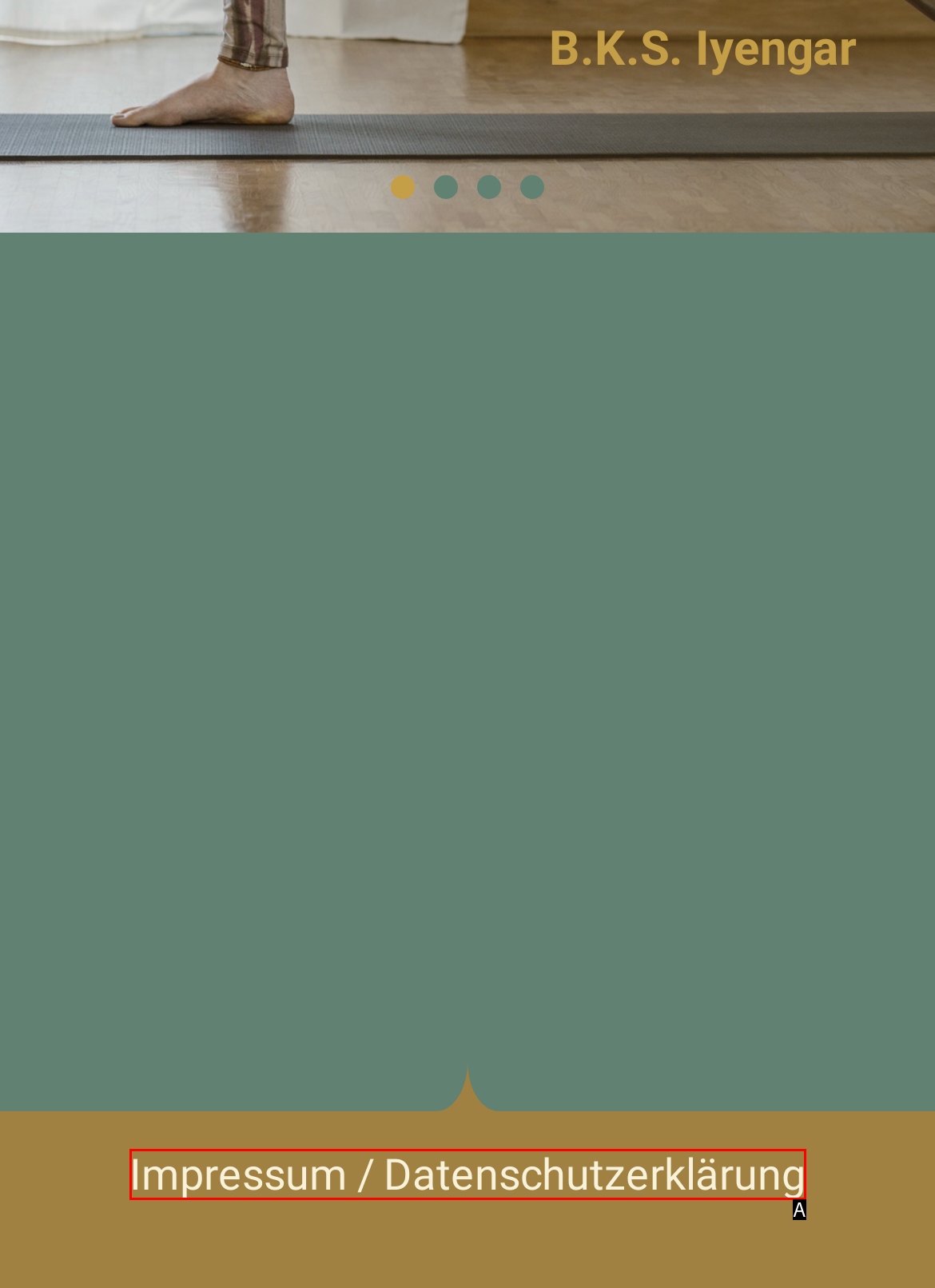Which HTML element matches the description: Impressum / Datenschutzerklärung the best? Answer directly with the letter of the chosen option.

A